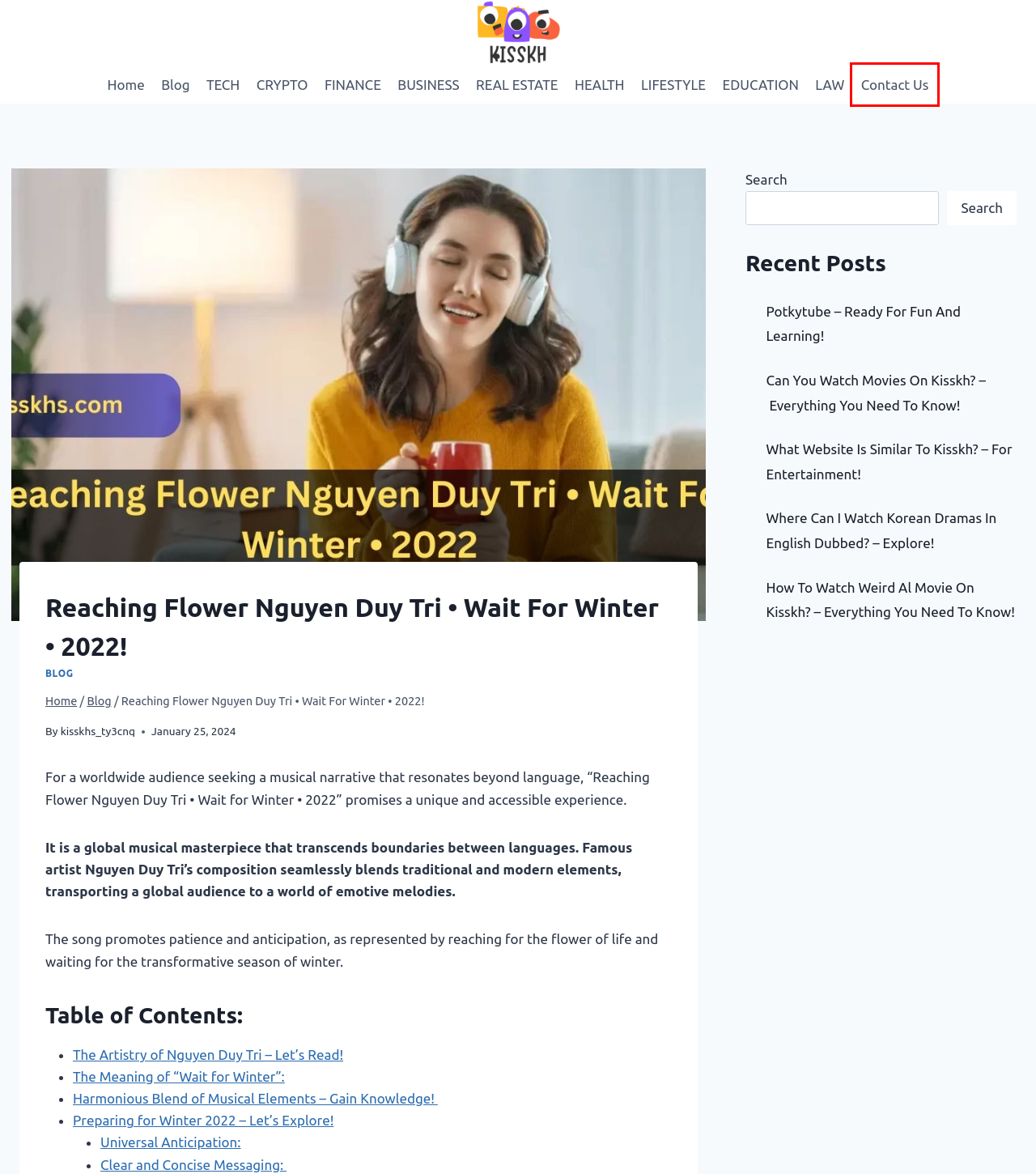Consider the screenshot of a webpage with a red bounding box around an element. Select the webpage description that best corresponds to the new page after clicking the element inside the red bounding box. Here are the candidates:
A. HEALTH - Kisskh
B. LIFESTYLE - Kisskh
C. REAL ESTATE - Kisskh
D. LAW - Kisskh
E. Kisskh - Kisskh
F. Blog - Kisskh
G. TECH - Kisskh
H. Contact Us - Kisskh

H